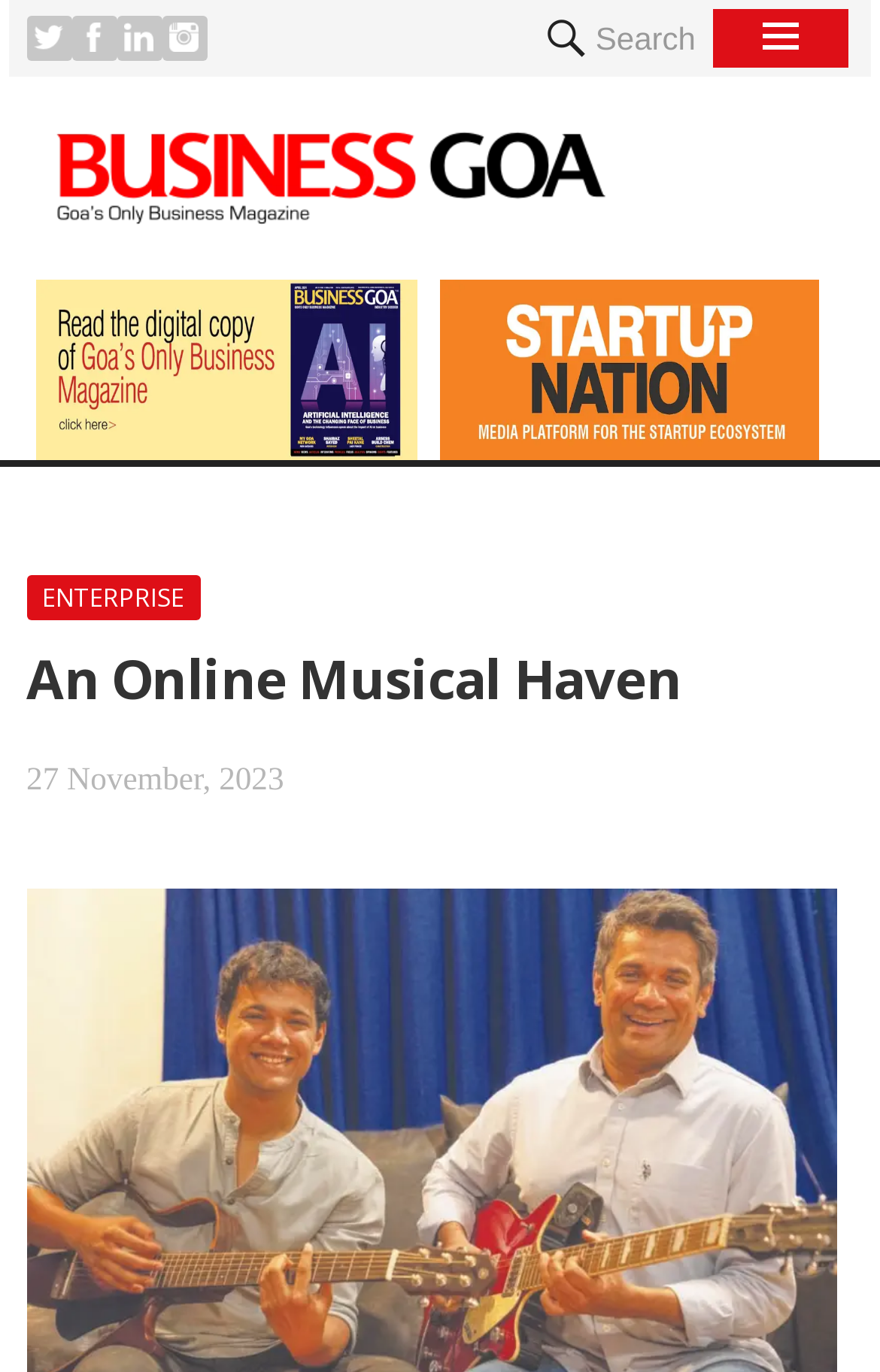Using the provided description alt="Google+", find the bounding box coordinates for the UI element. Provide the coordinates in (top-left x, top-left y, bottom-right x, bottom-right y) format, ensuring all values are between 0 and 1.

[0.184, 0.012, 0.235, 0.044]